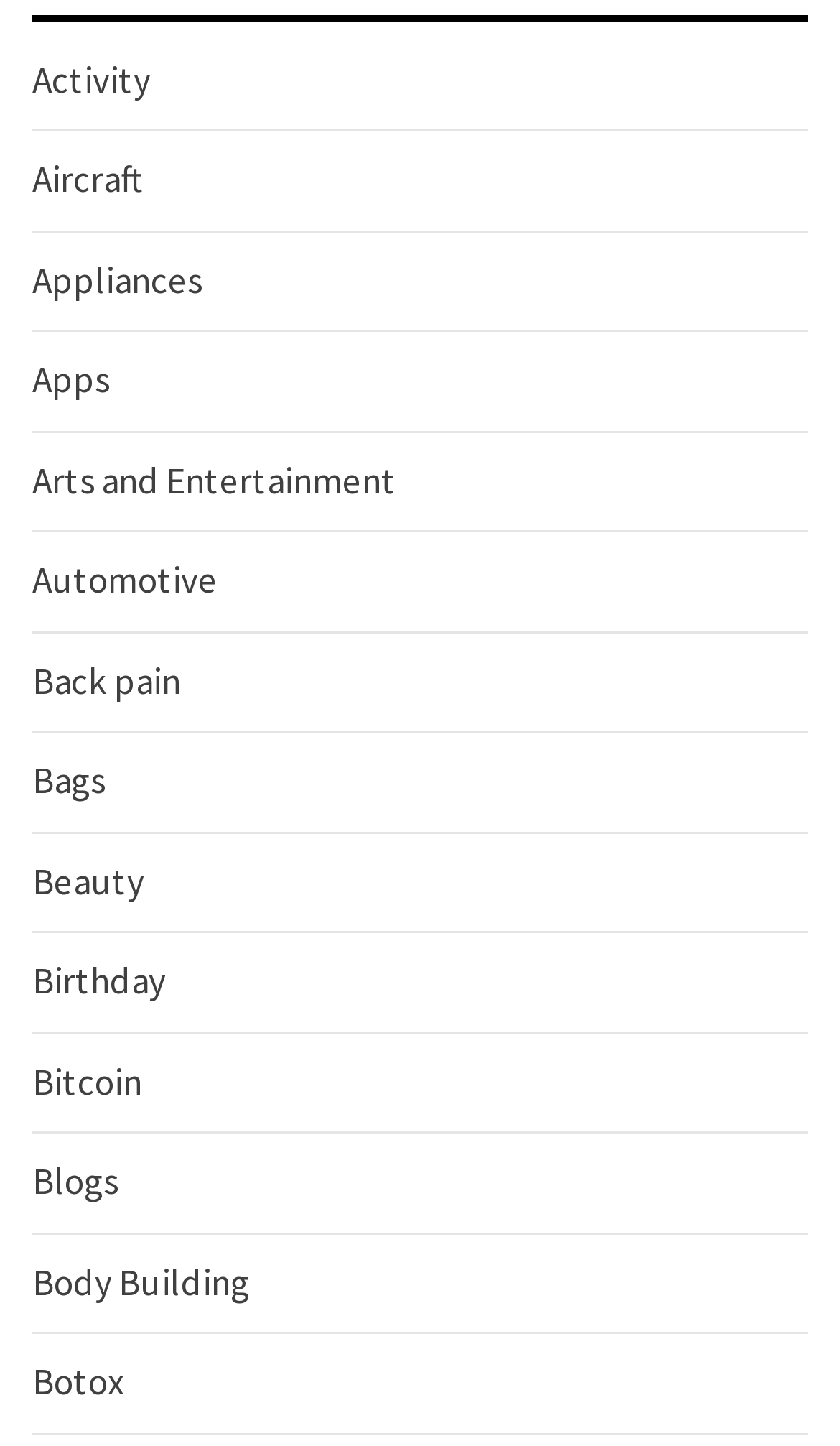Respond to the question below with a concise word or phrase:
How many categories are listed?

18